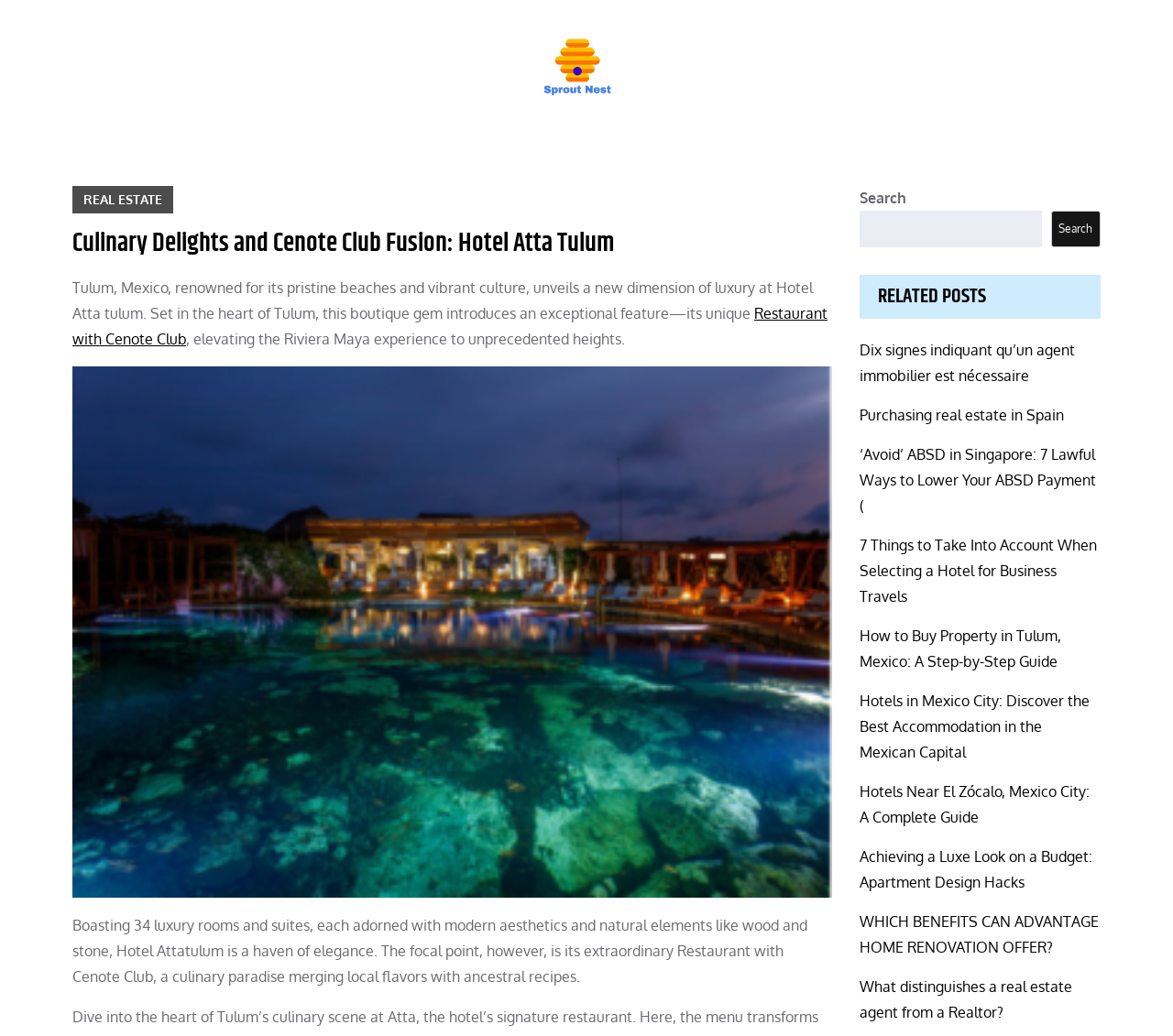Point out the bounding box coordinates of the section to click in order to follow this instruction: "View 'How to Buy Property in Tulum, Mexico: A Step-by-Step Guide'".

[0.733, 0.605, 0.905, 0.647]